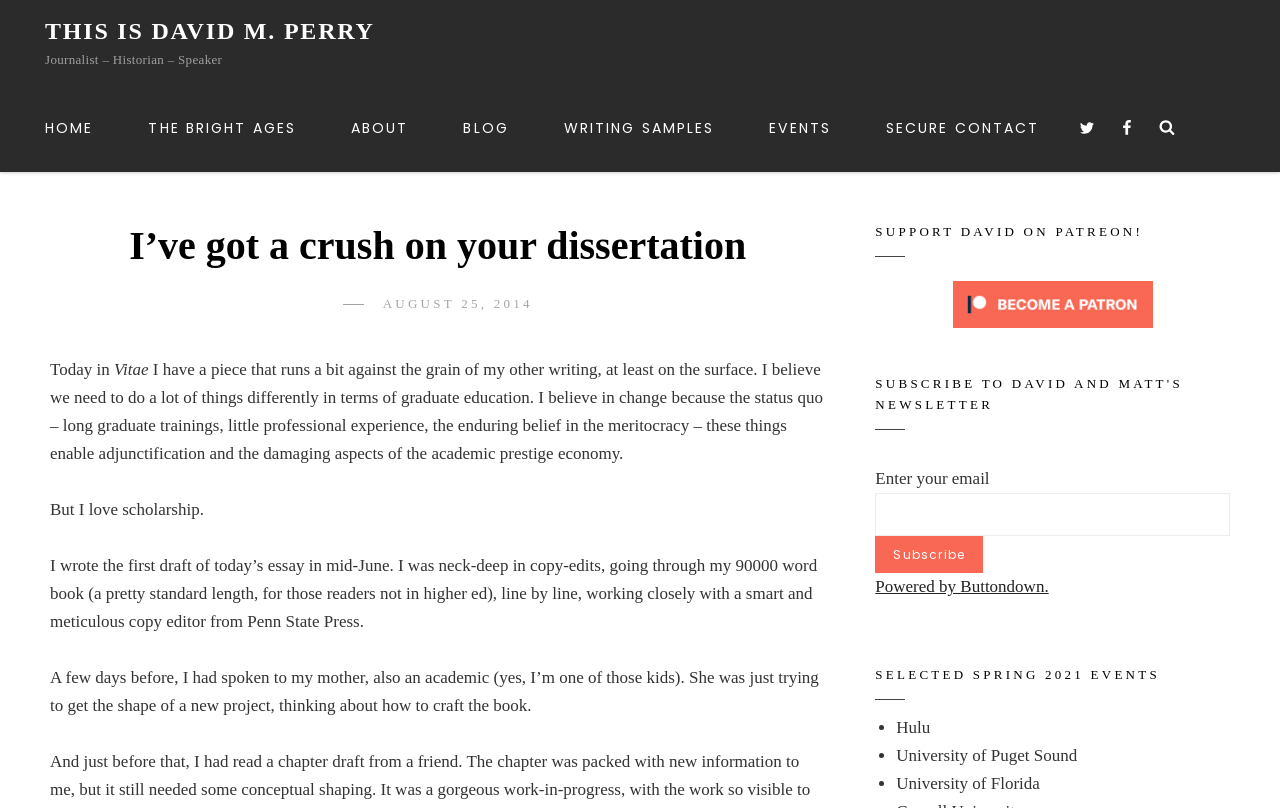Provide the bounding box coordinates of the HTML element described by the text: "Writing Samples". The coordinates should be in the format [left, top, right, bottom] with values between 0 and 1.

[0.421, 0.105, 0.578, 0.213]